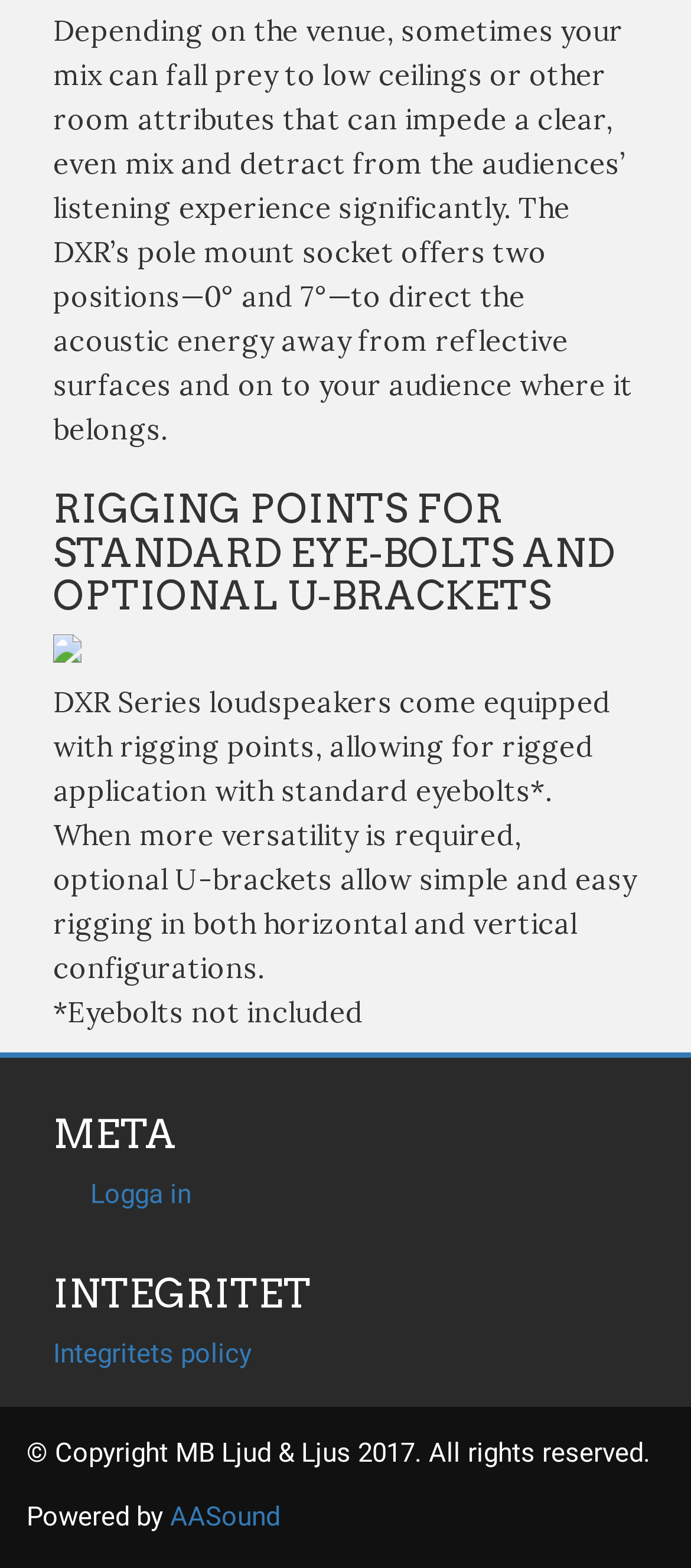Bounding box coordinates are given in the format (top-left x, top-left y, bottom-right x, bottom-right y). All values should be floating point numbers between 0 and 1. Provide the bounding box coordinate for the UI element described as: AASound

[0.246, 0.957, 0.405, 0.977]